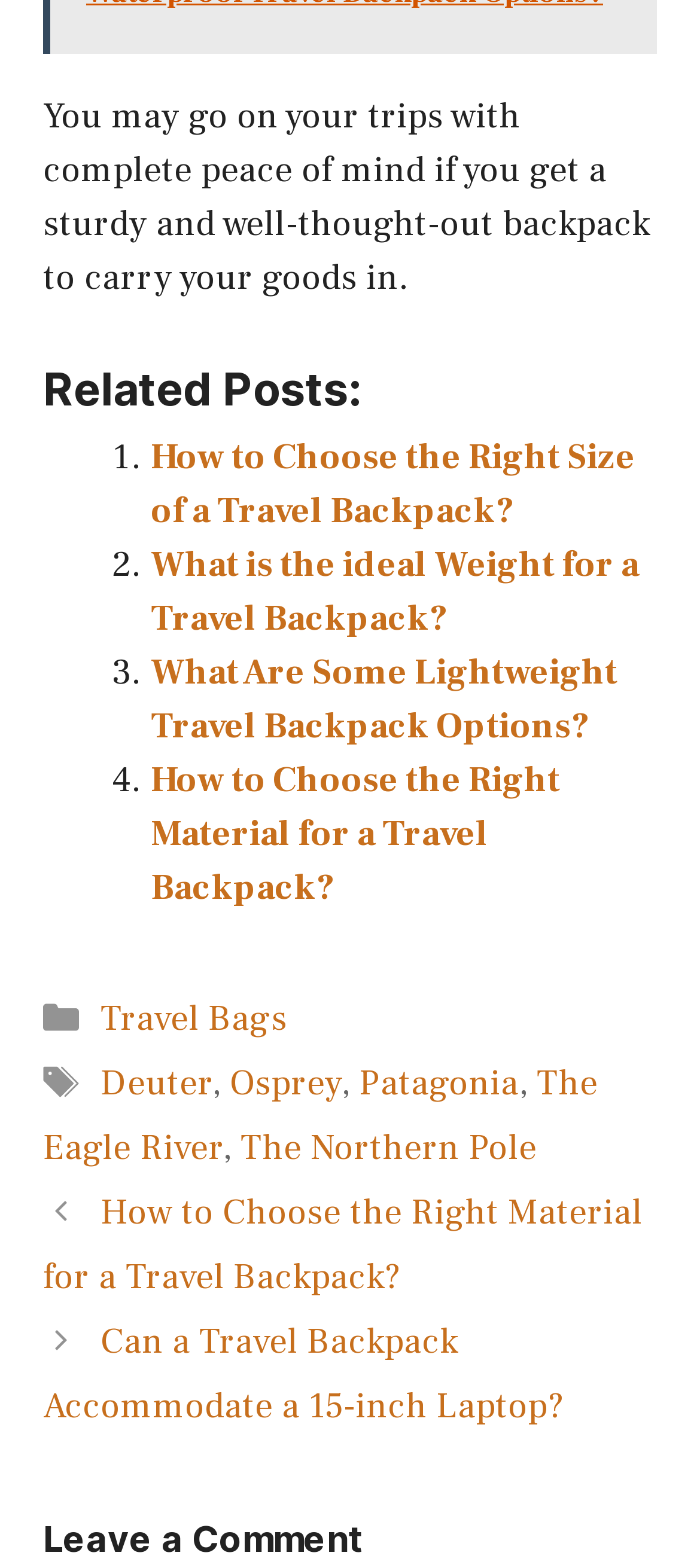Find the bounding box coordinates of the element I should click to carry out the following instruction: "View post about how to choose the right material for a travel backpack".

[0.062, 0.759, 0.918, 0.83]